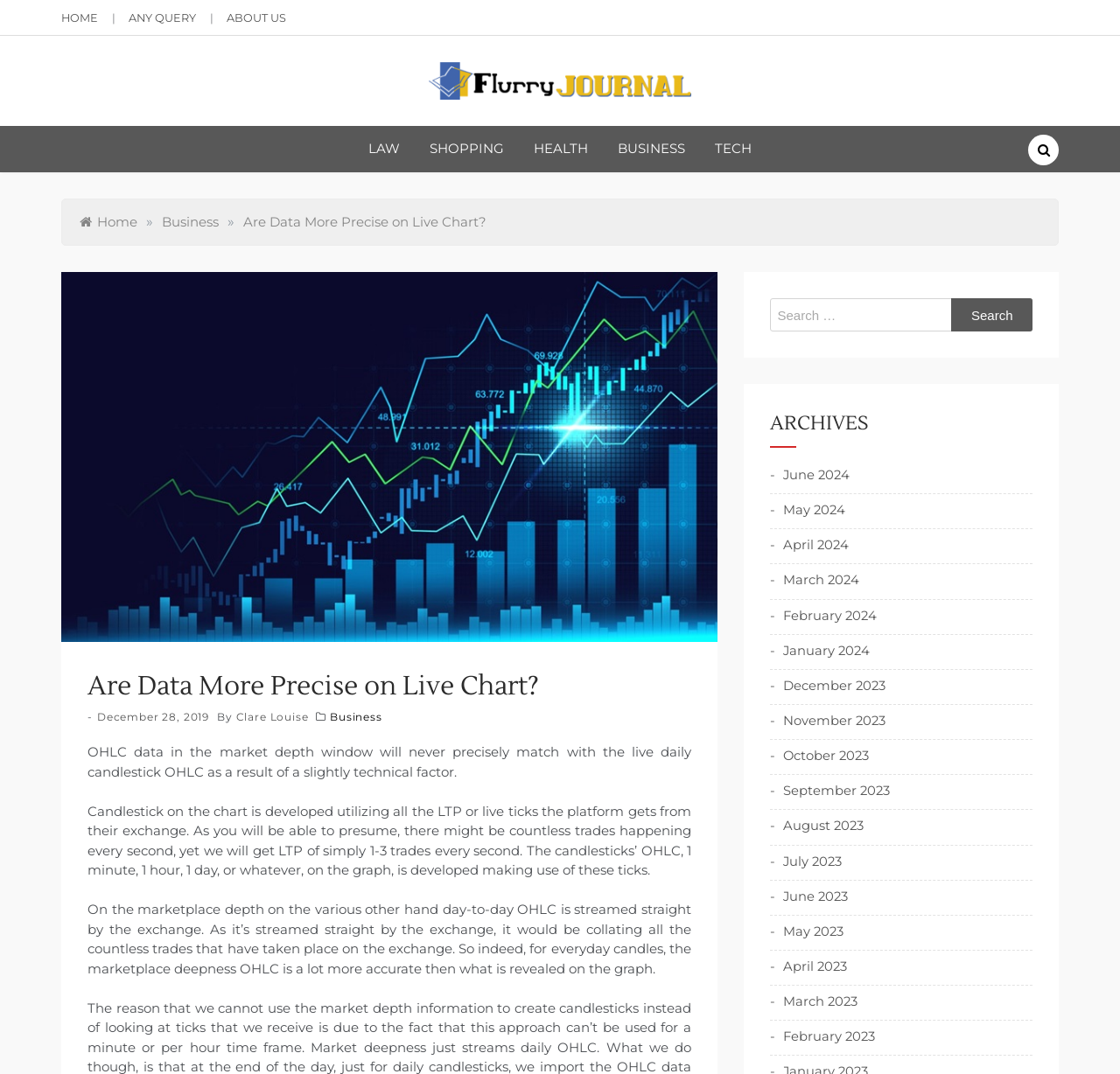Can you find the bounding box coordinates for the UI element given this description: "parent_node: Flurry Journal"? Provide the coordinates as four float numbers between 0 and 1: [left, top, right, bottom].

[0.383, 0.066, 0.617, 0.082]